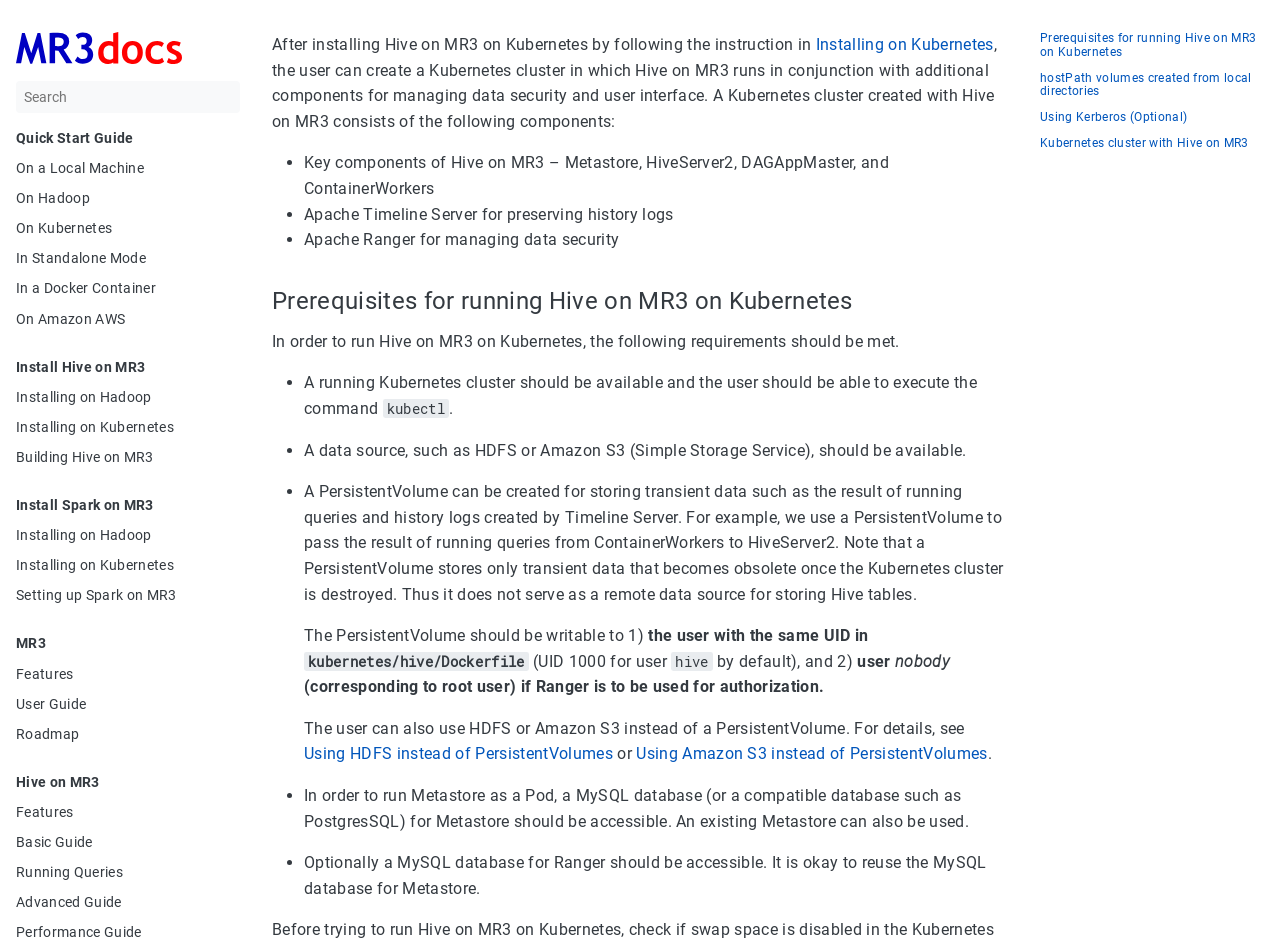Kindly provide the bounding box coordinates of the section you need to click on to fulfill the given instruction: "Read about Running Queries".

[0.012, 0.915, 0.188, 0.932]